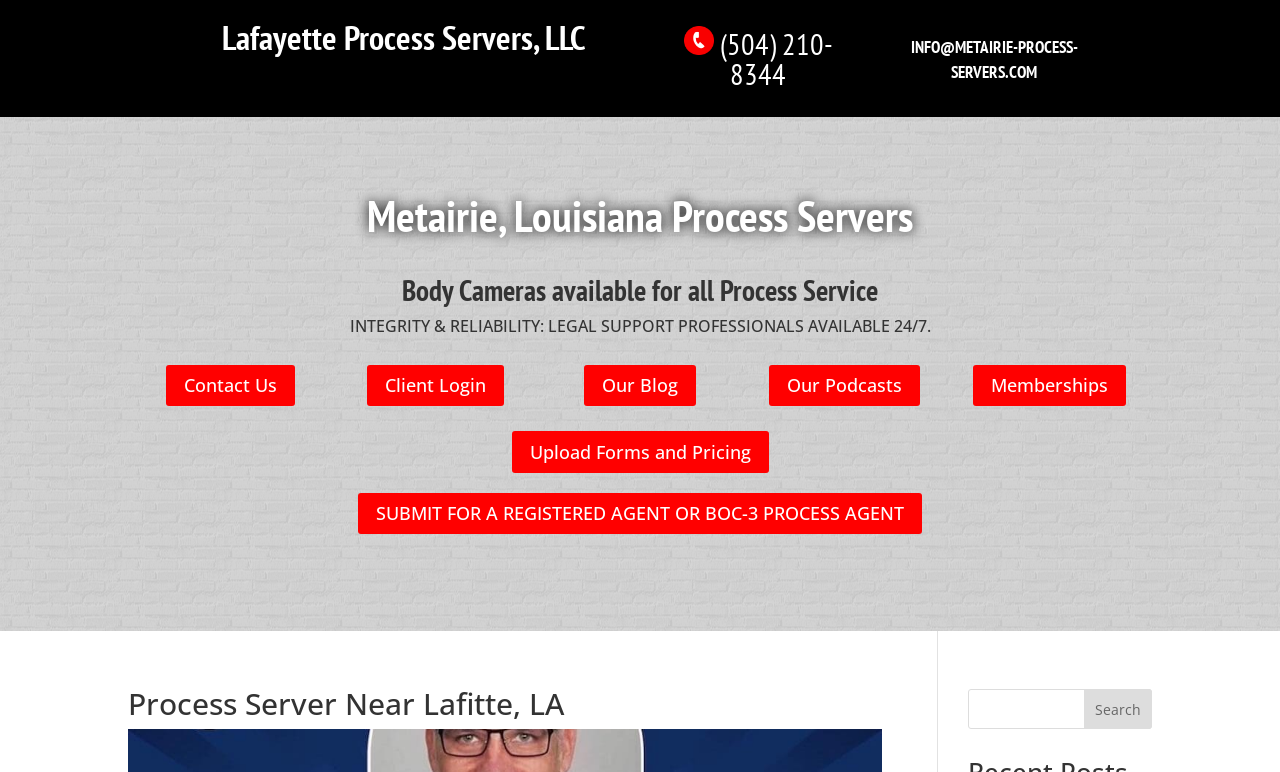Find the bounding box coordinates of the clickable area that will achieve the following instruction: "Click the link to contact us".

[0.13, 0.472, 0.23, 0.526]